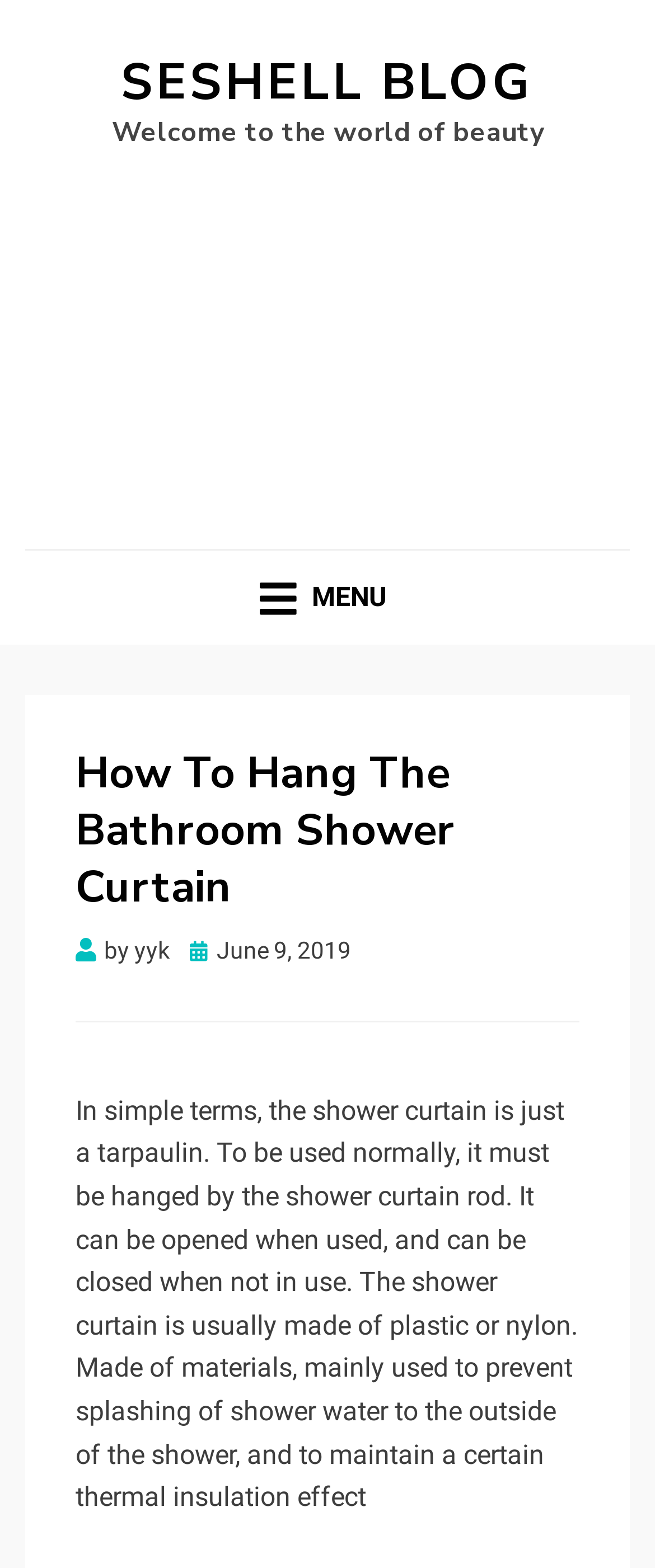Who is the author of the blog post?
Answer with a single word or short phrase according to what you see in the image.

yyk